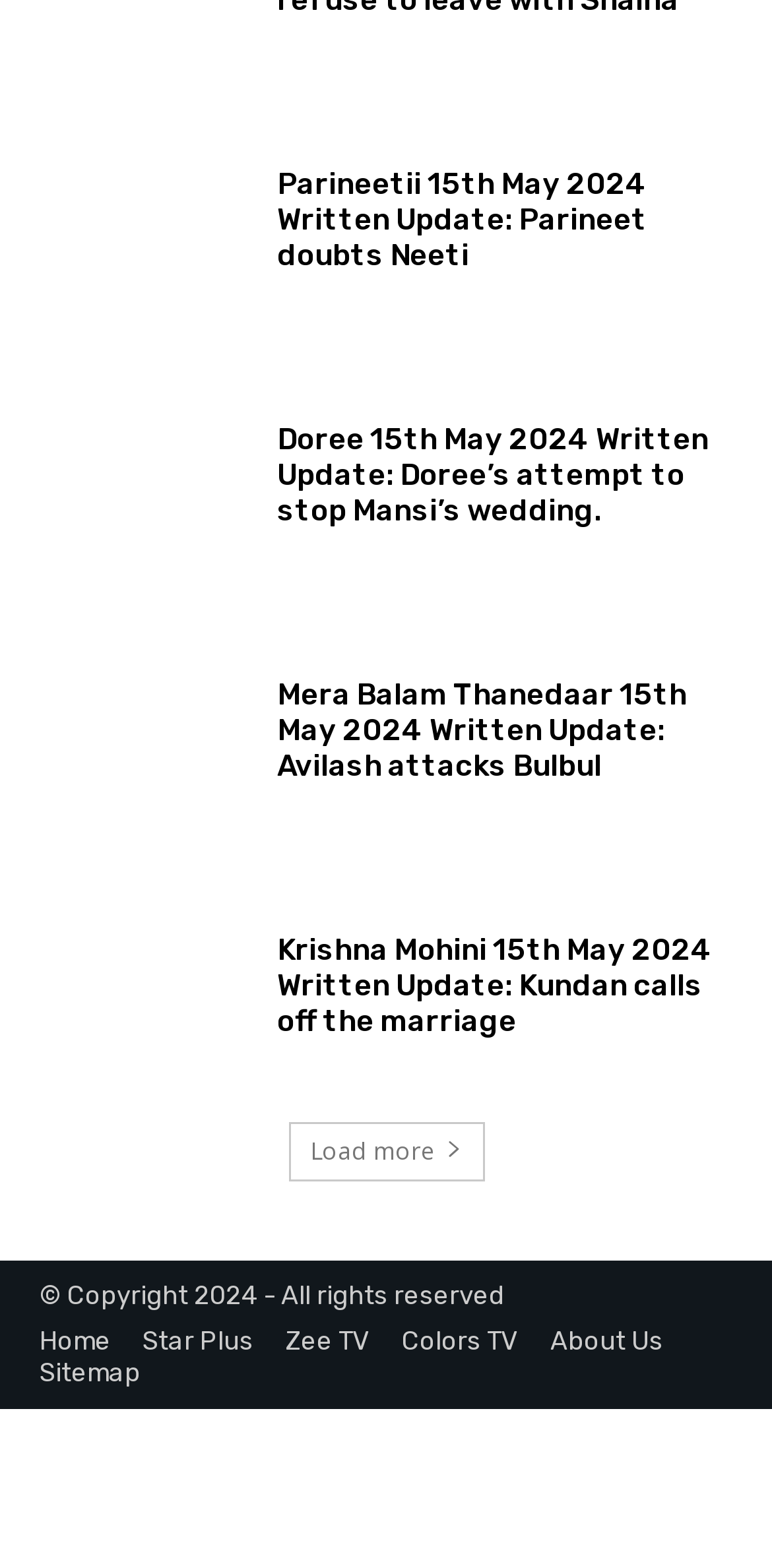Determine the bounding box coordinates of the clickable element necessary to fulfill the instruction: "Visit ZEE TV page". Provide the coordinates as four float numbers within the 0 to 1 range, i.e., [left, top, right, bottom].

[0.369, 0.846, 0.479, 0.866]